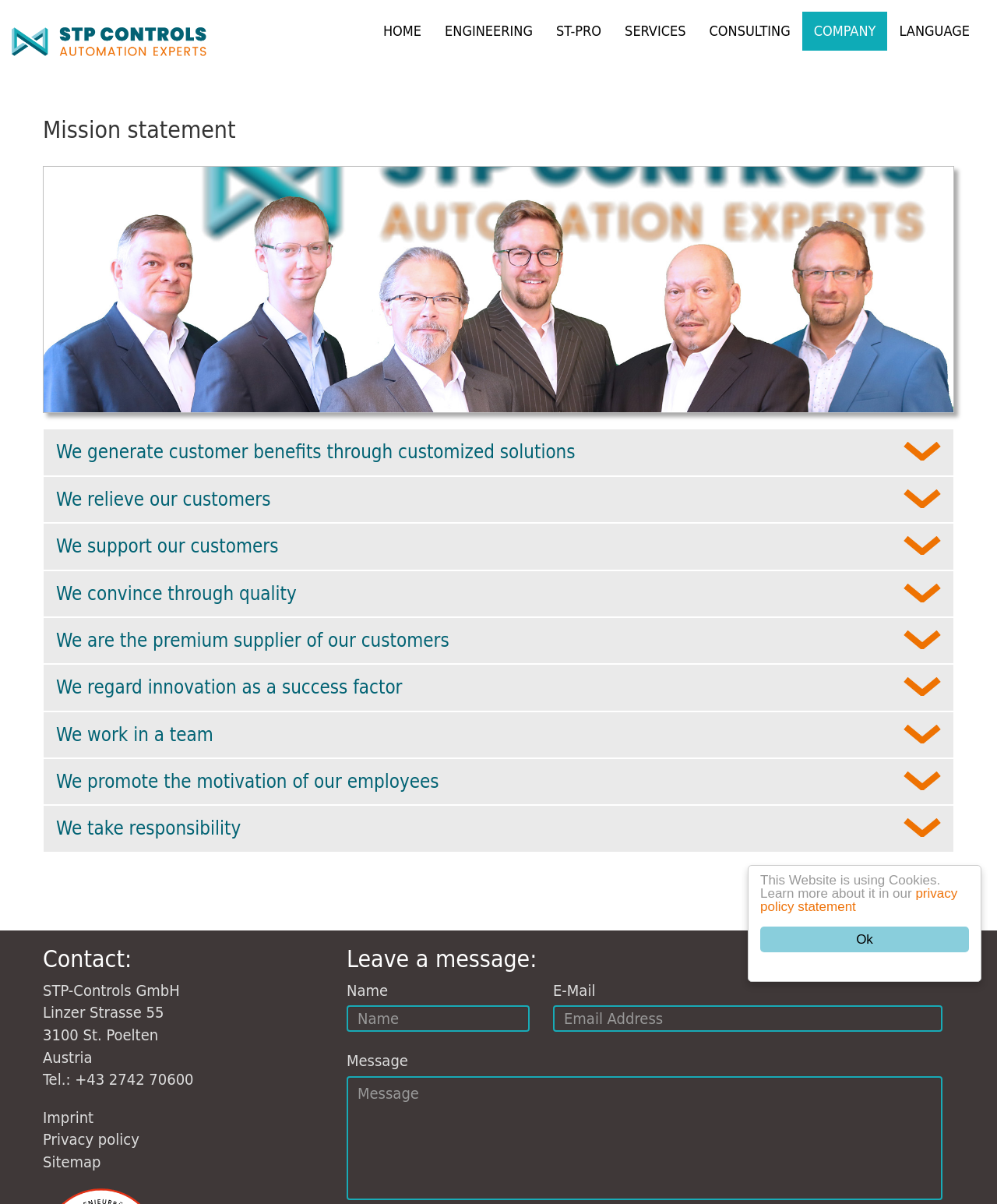What is the purpose of the form at the bottom of the page?
Please respond to the question with a detailed and thorough explanation.

The form at the bottom of the page is used to leave a message for the company. It contains fields for name, email, and message, and allows users to send a message to the company.